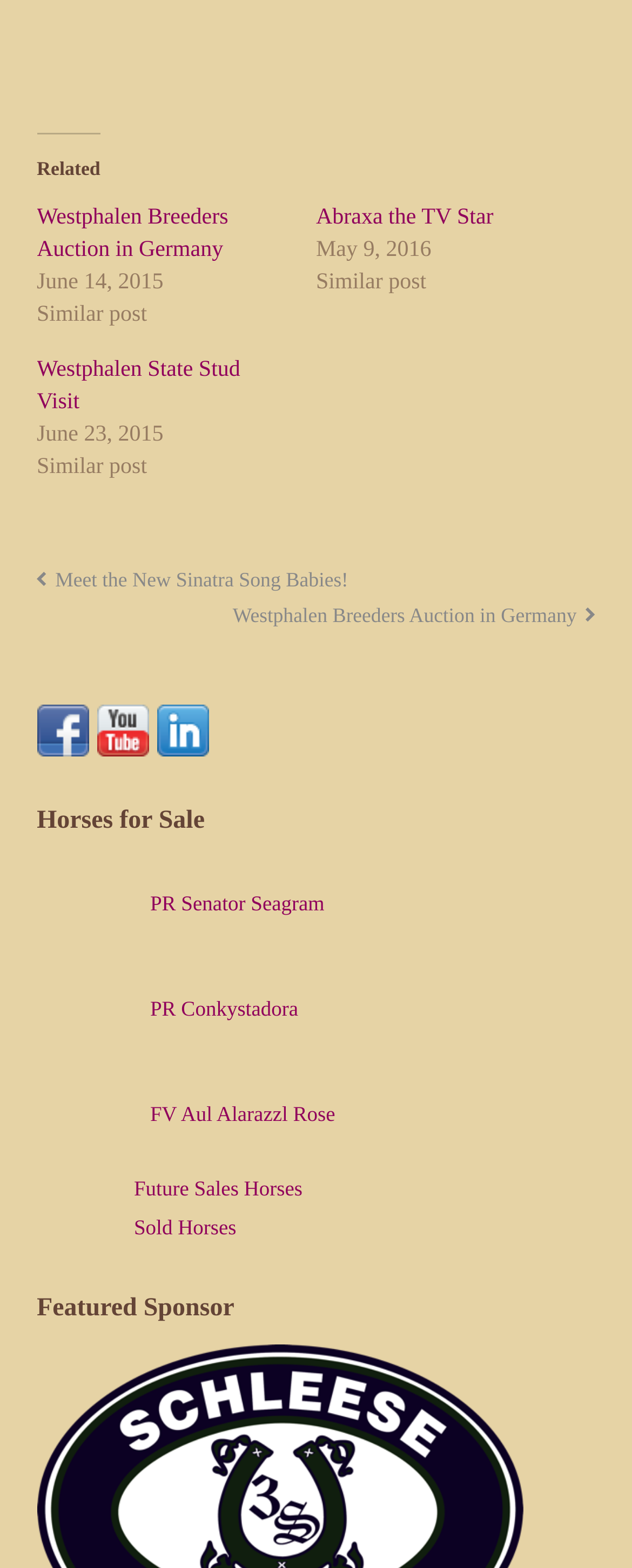Find the bounding box coordinates of the clickable area required to complete the following action: "Explore 'Horses for Sale'".

[0.058, 0.513, 0.942, 0.546]